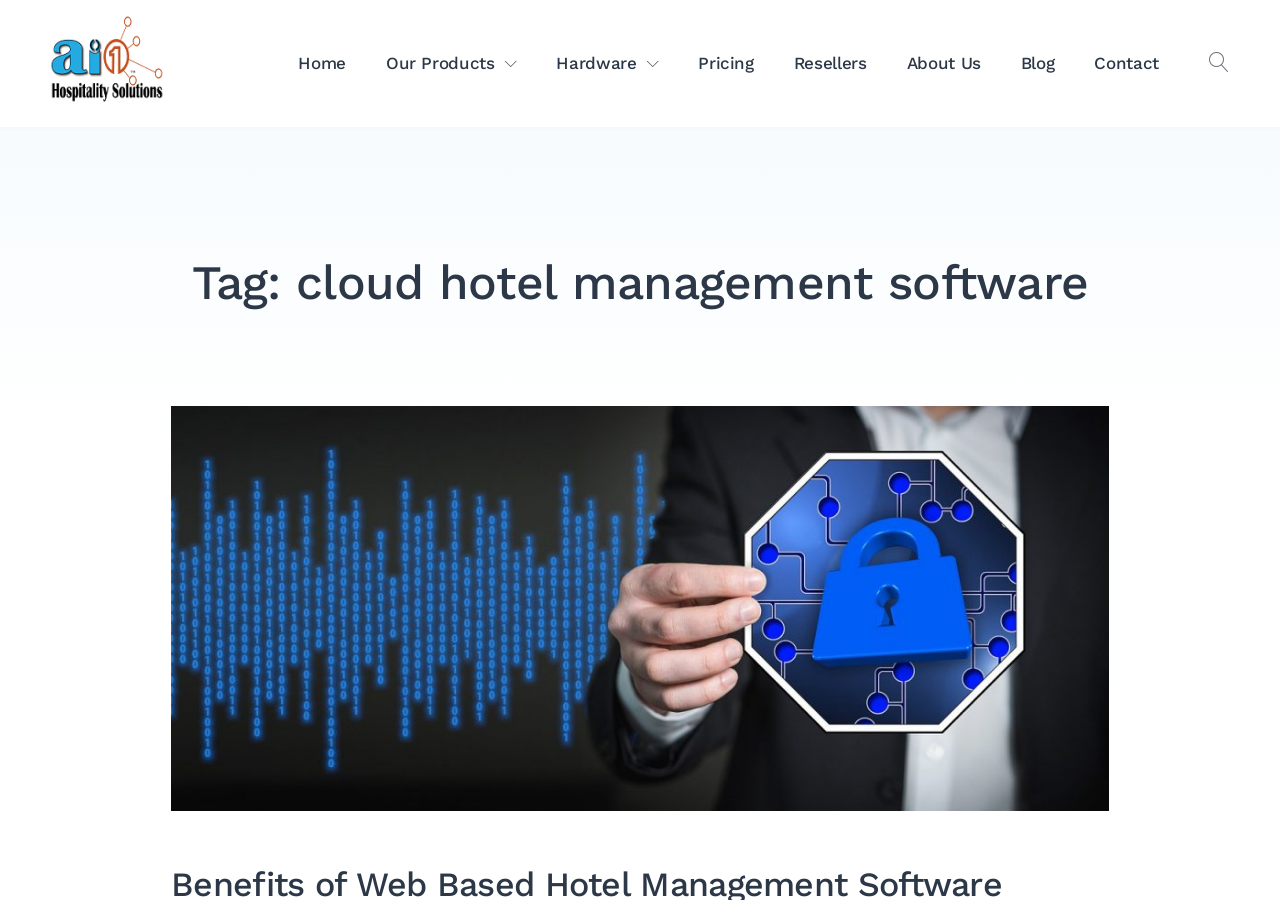Please find the bounding box coordinates of the element that needs to be clicked to perform the following instruction: "read about cloud hotel management software". The bounding box coordinates should be four float numbers between 0 and 1, represented as [left, top, right, bottom].

[0.134, 0.276, 0.866, 0.351]